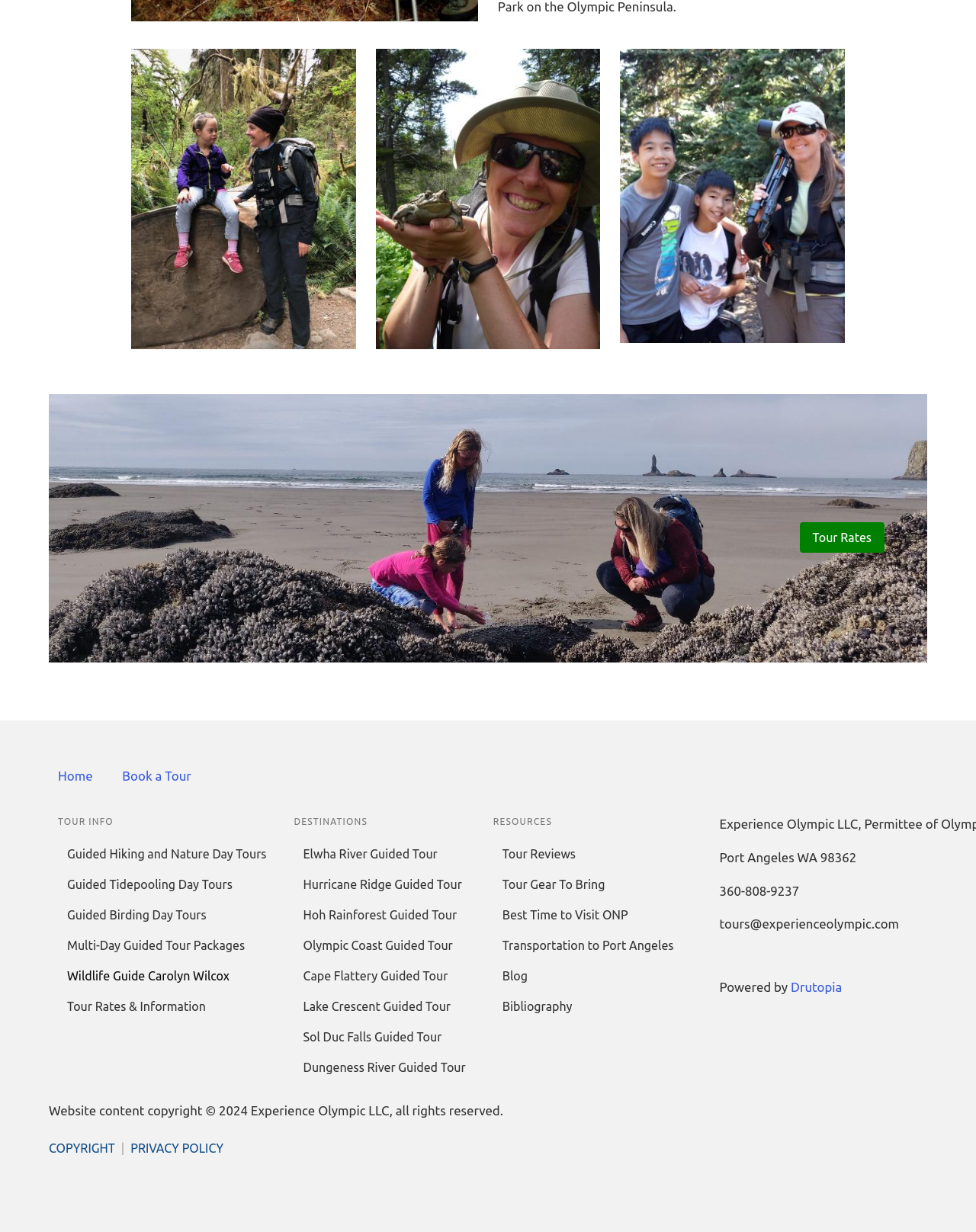What is the name of the website platform used by the company?
Based on the image, give a concise answer in the form of a single word or short phrase.

Drutopia